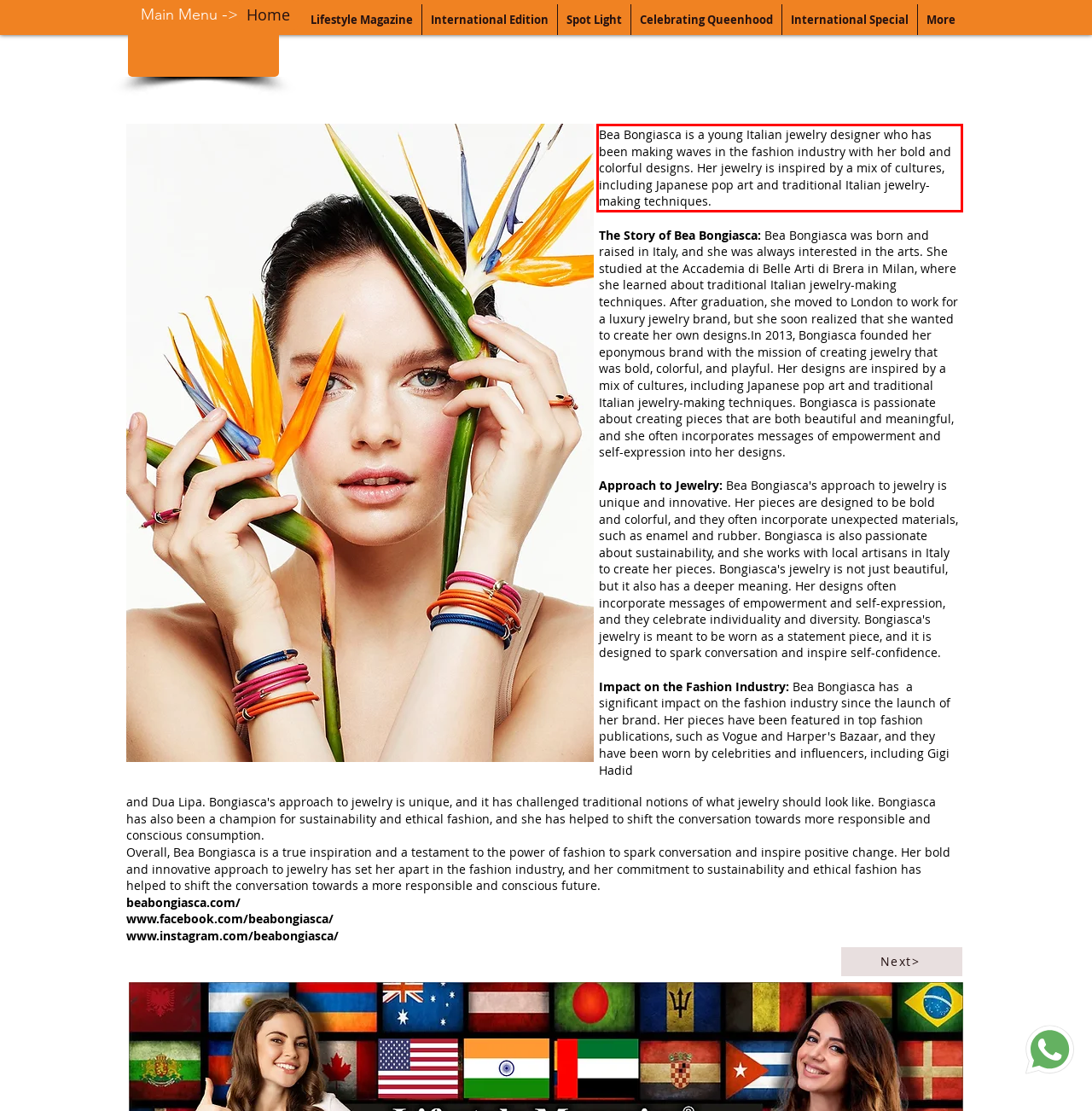Analyze the screenshot of the webpage and extract the text from the UI element that is inside the red bounding box.

Bea Bongiasca is a young Italian jewelry designer who has been making waves in the fashion industry with her bold and colorful designs. Her jewelry is inspired by a mix of cultures, including Japanese pop art and traditional Italian jewelry-making techniques.